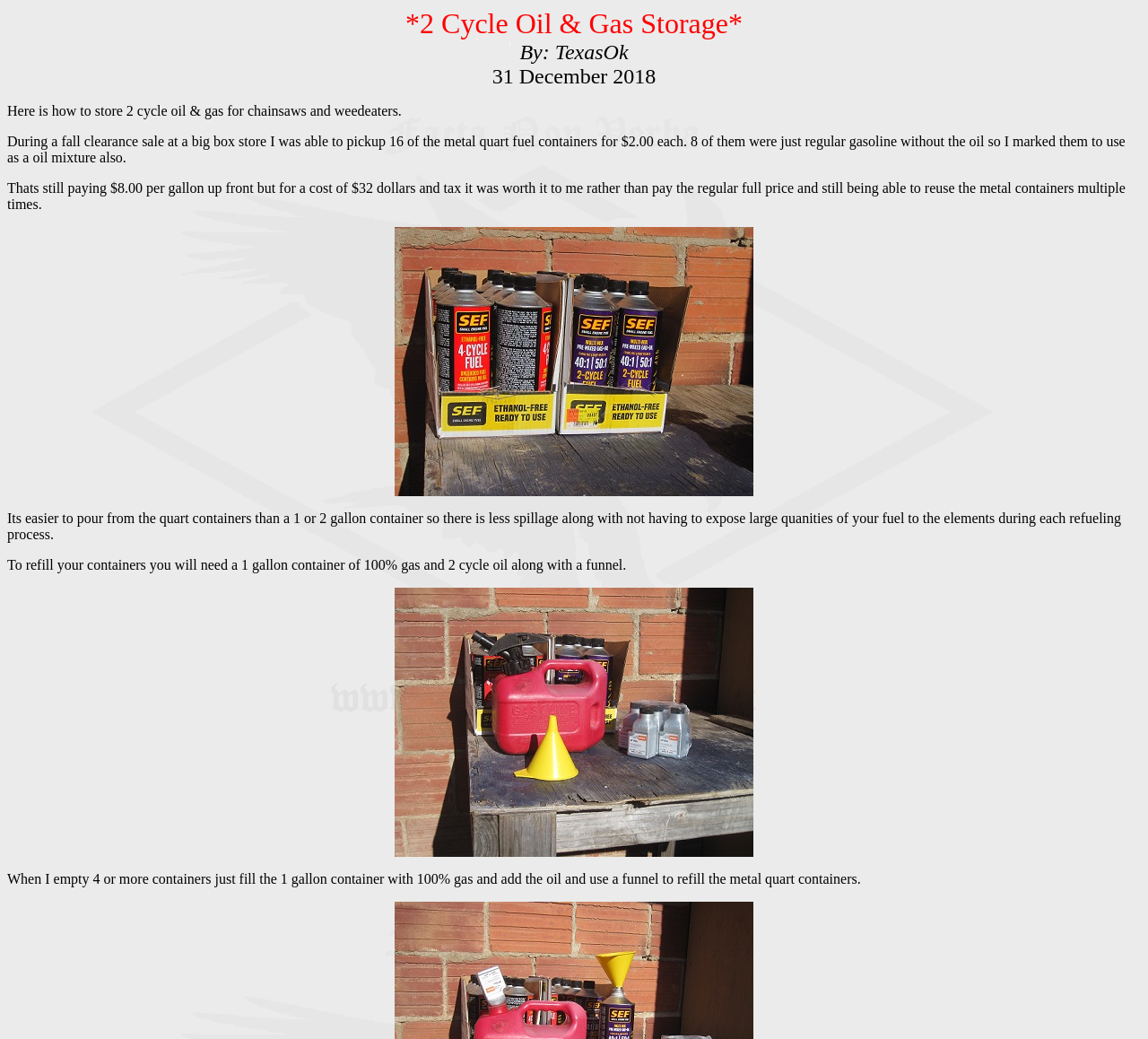How many containers need to be empty to refill the 1 gallon container?
Utilize the image to construct a detailed and well-explained answer.

The author mentioned that when they empty 4 or more containers, they just fill the 1 gallon container with 100% gas and add the oil and use a funnel to refill the metal quart containers.